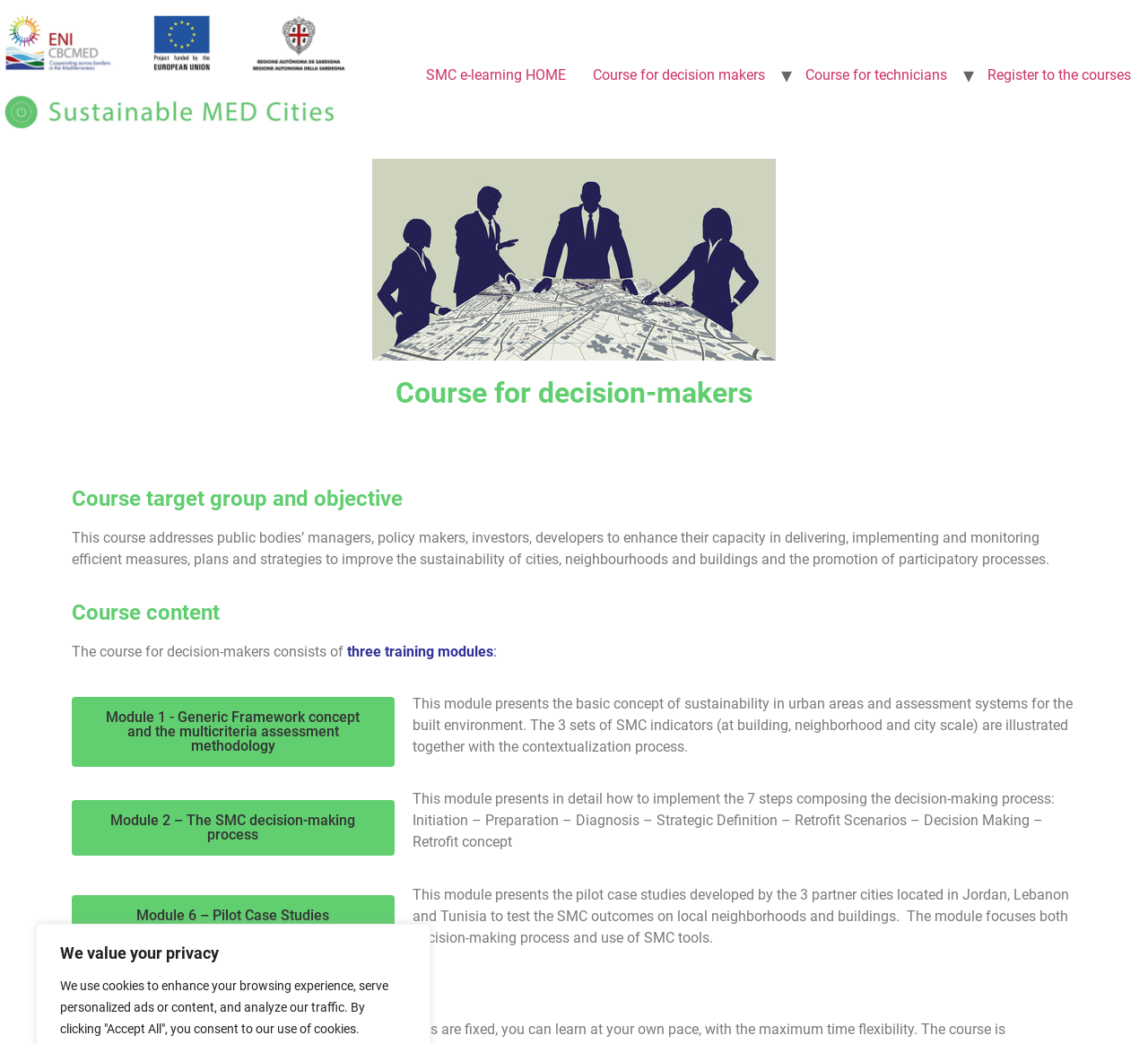Describe all significant elements and features of the webpage.

The webpage appears to be an introduction to a course for decision-makers on sustainable med cities and e-learning. At the top, there is a heading that reads "We value your privacy". Below this, there is a logo and a link to the Sustainable Med Cities | e-learning homepage.

The main content of the page is divided into sections, with headings that describe the course for decision-makers. The first section has a heading that reads "Course for decision-makers" and provides an overview of the course, stating that it is targeted towards public bodies' managers, policy makers, investors, and developers to enhance their capacity in delivering sustainable measures.

Below this, there are sections that describe the course content, methodology, and target group. The course content is divided into three training modules, each with a brief description and a button to access the module. The modules cover topics such as sustainability in urban areas, assessment systems, and decision-making processes.

The course methodology is described as a "self-learning" course, with no further details provided. Throughout the page, there are several links to other pages, including the course for technicians and a registration page.

Overall, the webpage provides a detailed introduction to the course for decision-makers, including its objectives, content, and methodology.